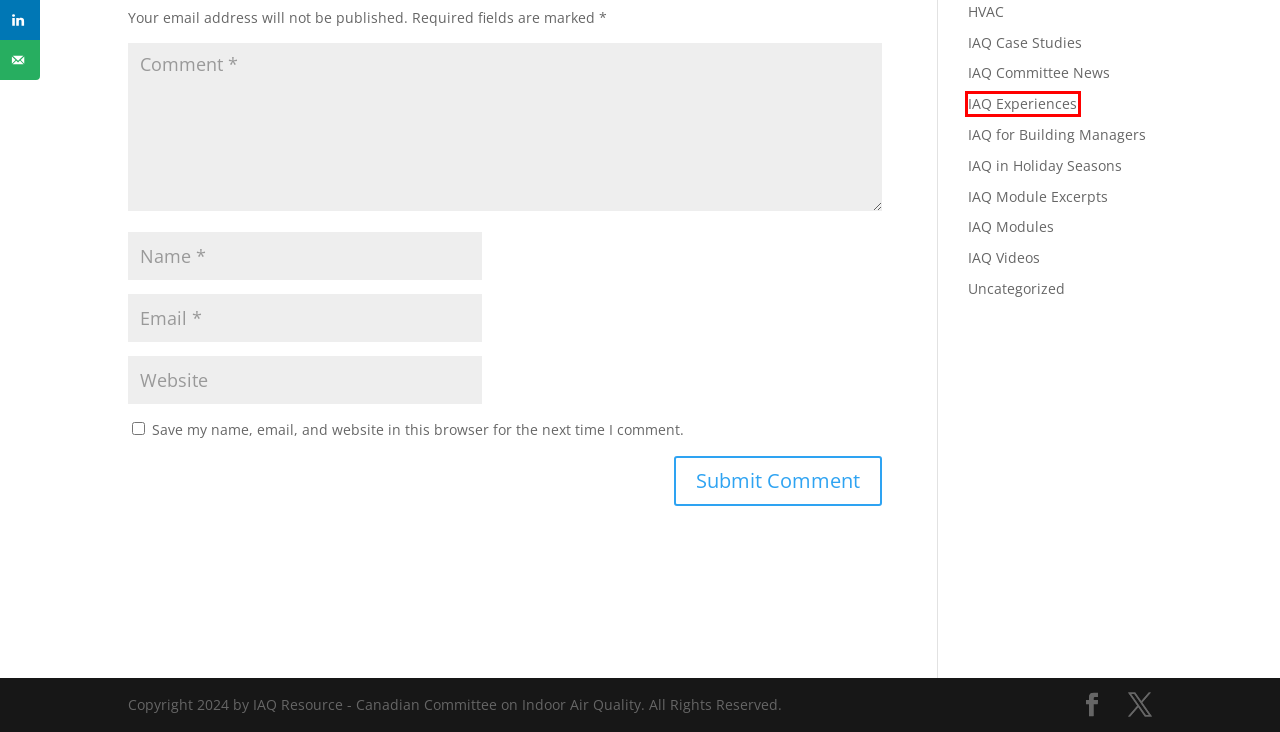Examine the screenshot of a webpage with a red bounding box around a specific UI element. Identify which webpage description best matches the new webpage that appears after clicking the element in the red bounding box. Here are the candidates:
A. IAQ Videos Archives - IAQ Ressource
B. IAQ Committee News Archives - IAQ Ressource
C. IAQ Experiences Archives - IAQ Ressource
D. IAQ Module Excerpts Archives - IAQ Ressource
E. IAQ in Holiday Seasons Archives - IAQ Ressource
F. Uncategorized Archives - IAQ Ressource
G. HVAC Archives - IAQ Ressource
H. IAQ Modules Archives - IAQ Ressource

C